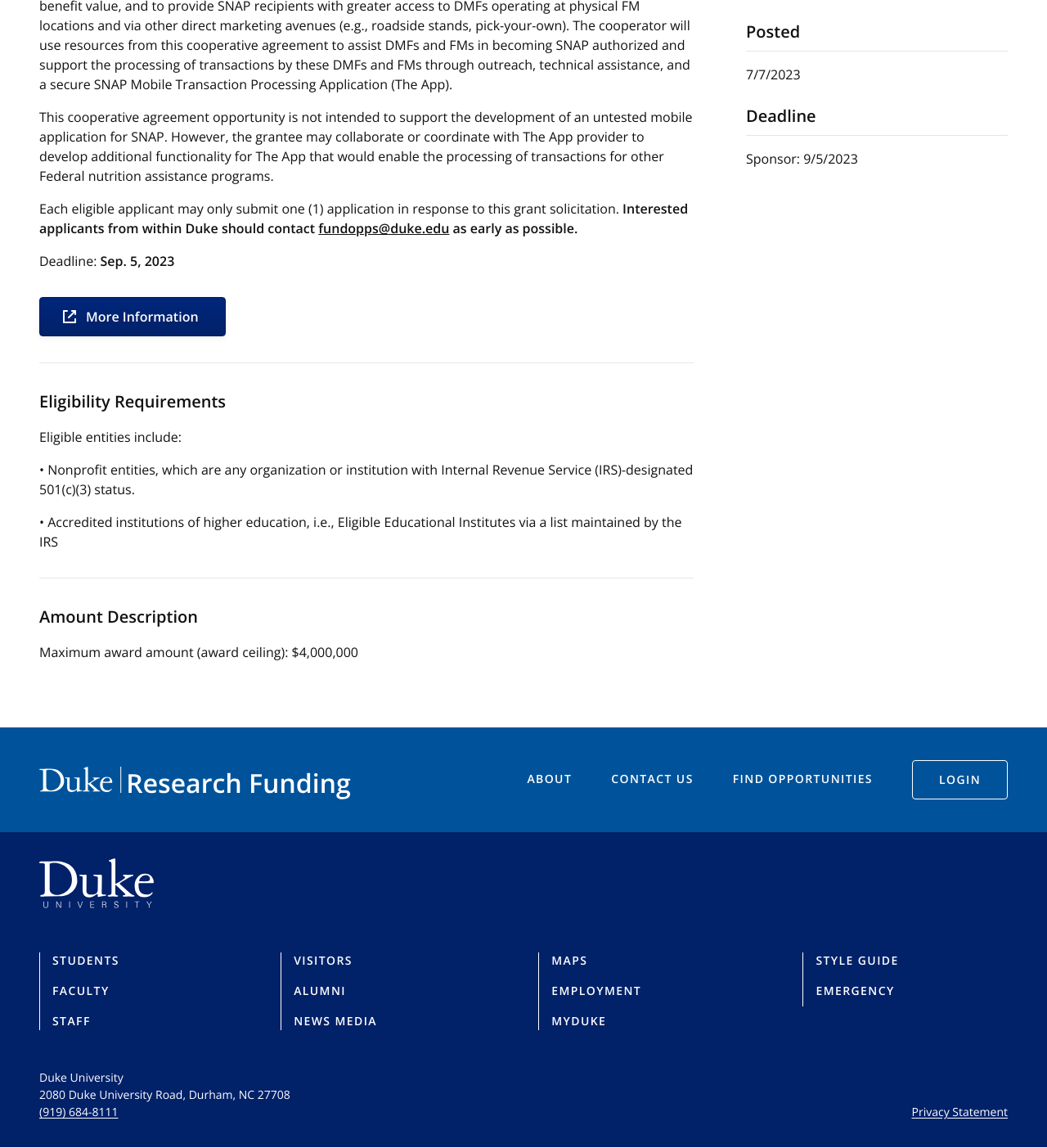Based on the provided description, "(919) 684-8111", find the bounding box of the corresponding UI element in the screenshot.

[0.038, 0.962, 0.113, 0.976]